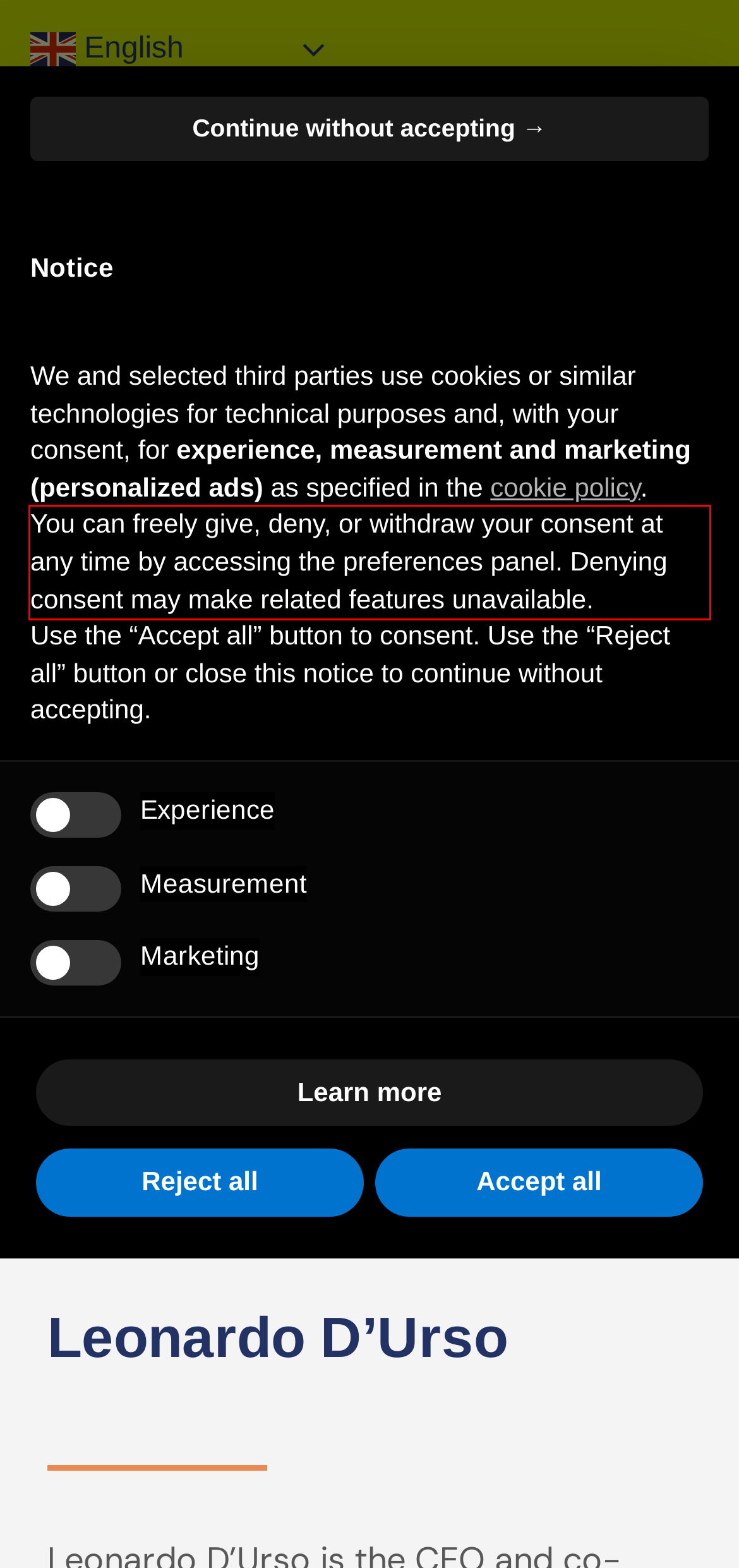Please identify the text within the red rectangular bounding box in the provided webpage screenshot.

You can freely give, deny, or withdraw your consent at any time by accessing the preferences panel. Denying consent may make related features unavailable.